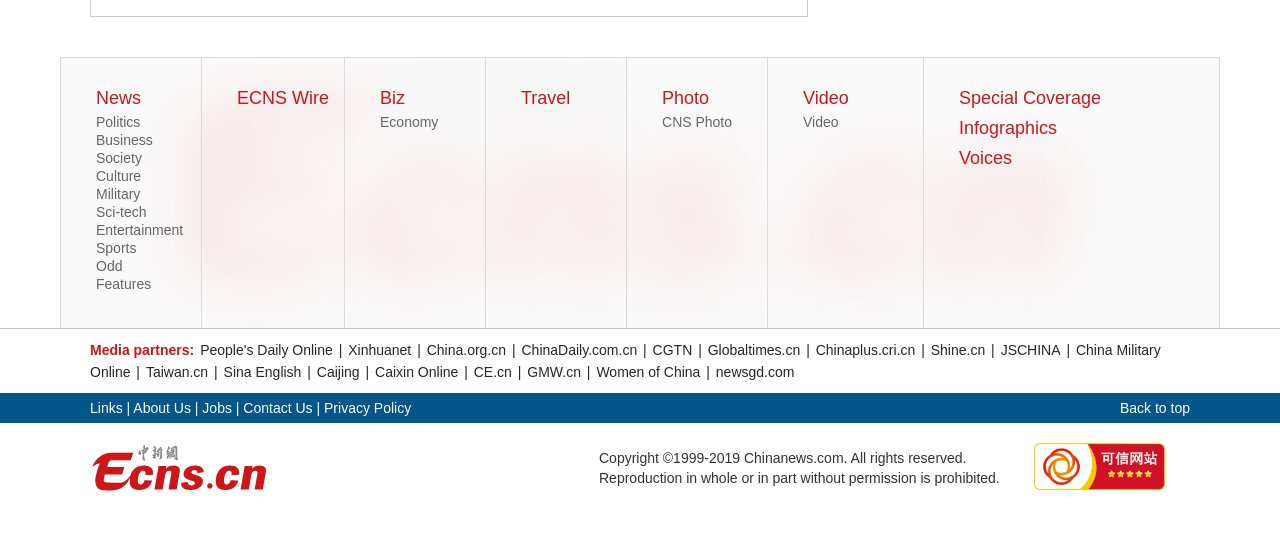How many media partners are listed?
Give a single word or phrase as your answer by examining the image.

15